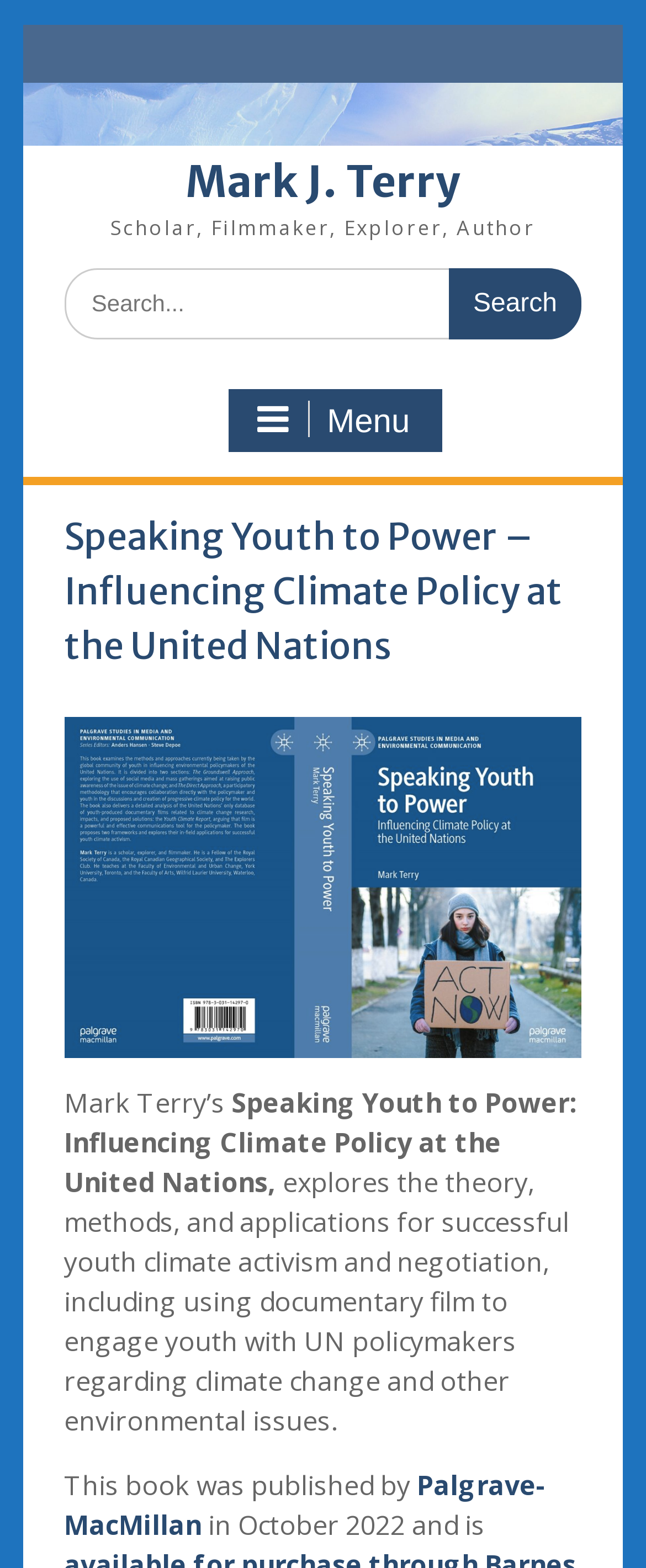Who is the author of this book?
From the screenshot, provide a brief answer in one word or phrase.

Mark J. Terry